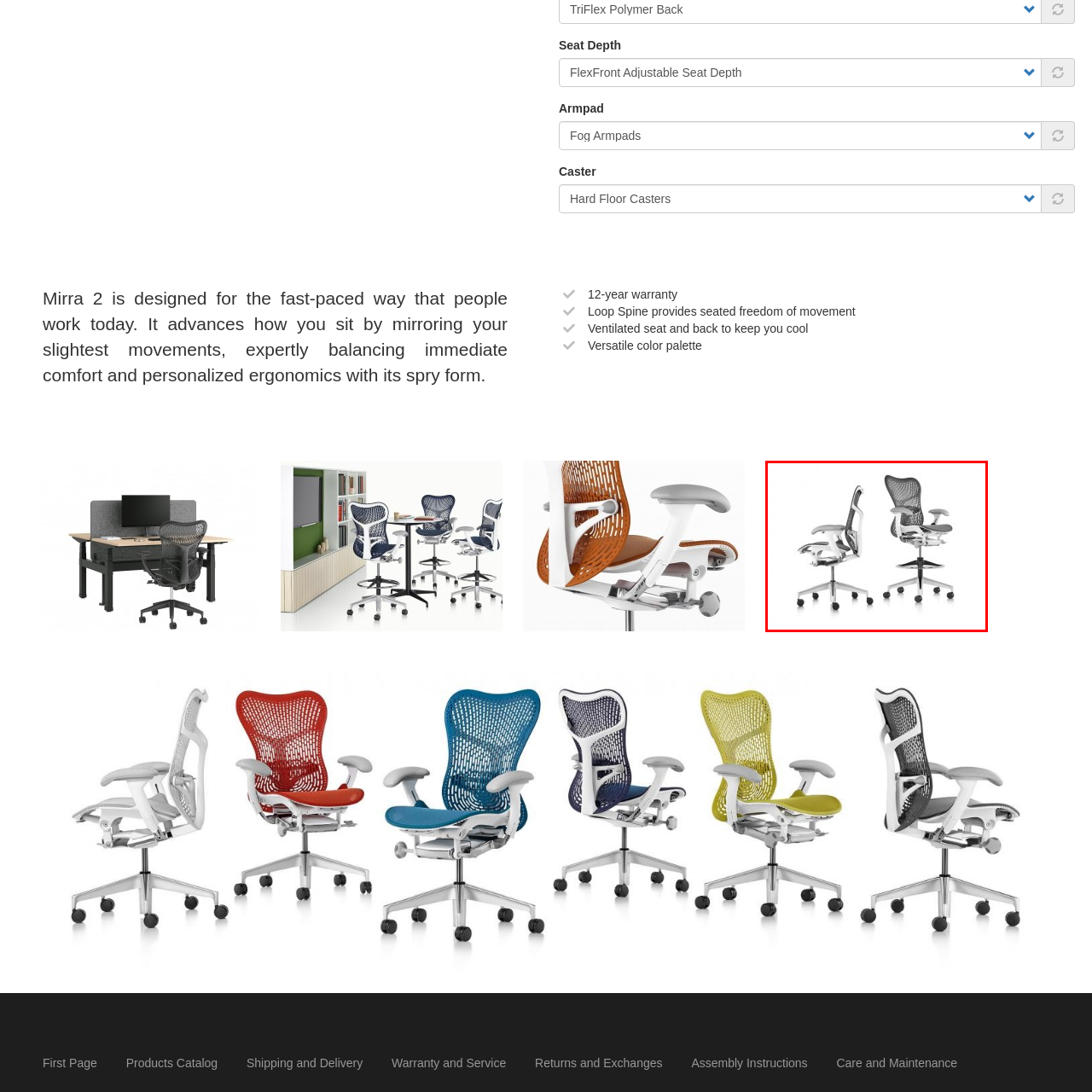Articulate a detailed description of the image inside the red frame.

The image showcases the elegant design of the Mirra 2 Chair, emphasizing its ergonomic features. The chair is highlighted from two angles: one side views the backrest's supportive mesh structure, designed to facilitate airflow and maintain comfort during extended use, while the other demonstrates its adjustable seat and armrests for personalized seating. The sleek, modern aesthetic, characterized by its minimalist lines and vibrant color palette, complements contemporary office environments. This chair not only embodies functionality but also enhances the workspace with its sophisticated appearance.